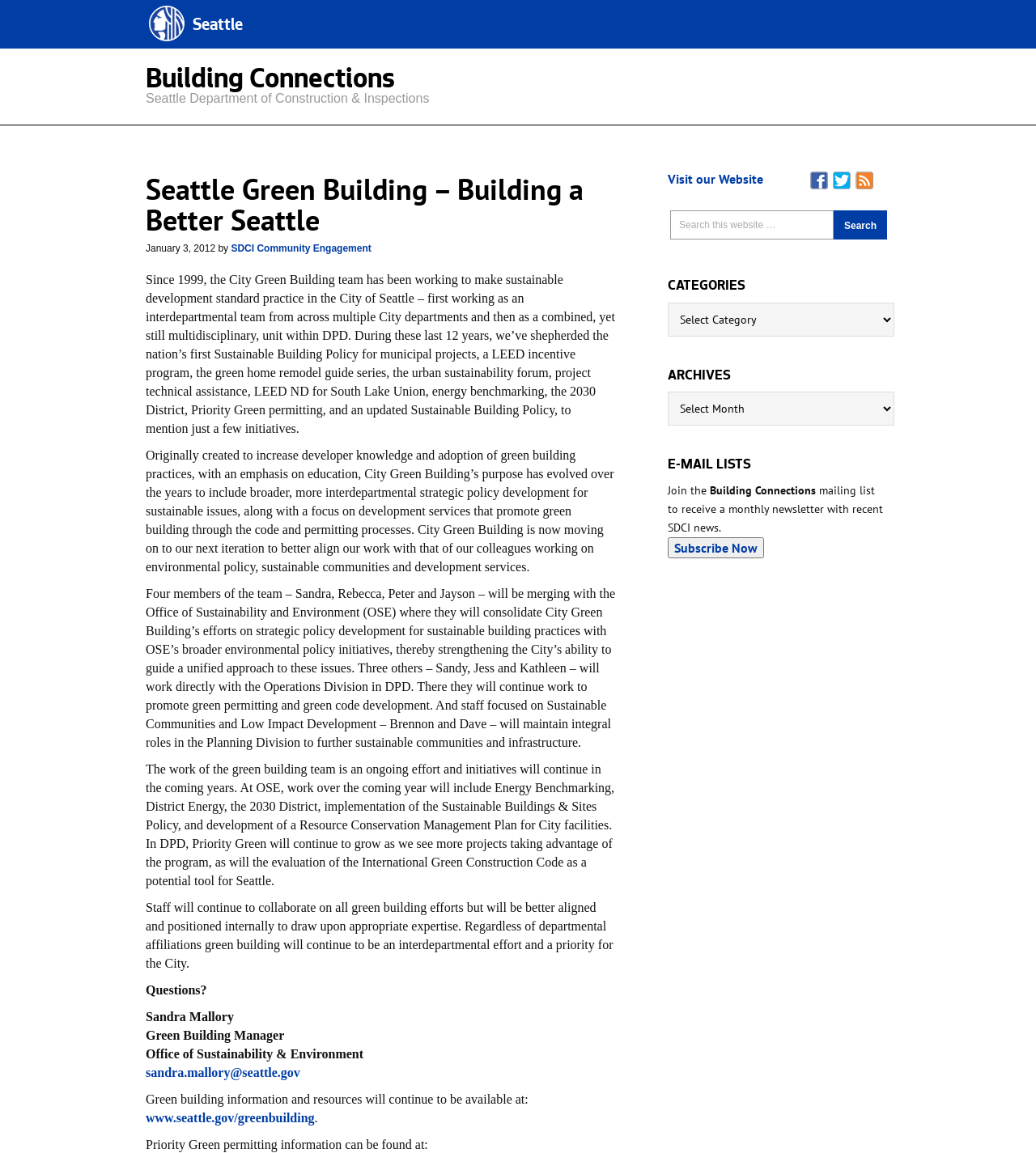Please identify the bounding box coordinates of the element that needs to be clicked to execute the following command: "Visit the Facebook page". Provide the bounding box using four float numbers between 0 and 1, formatted as [left, top, right, bottom].

[0.781, 0.148, 0.8, 0.162]